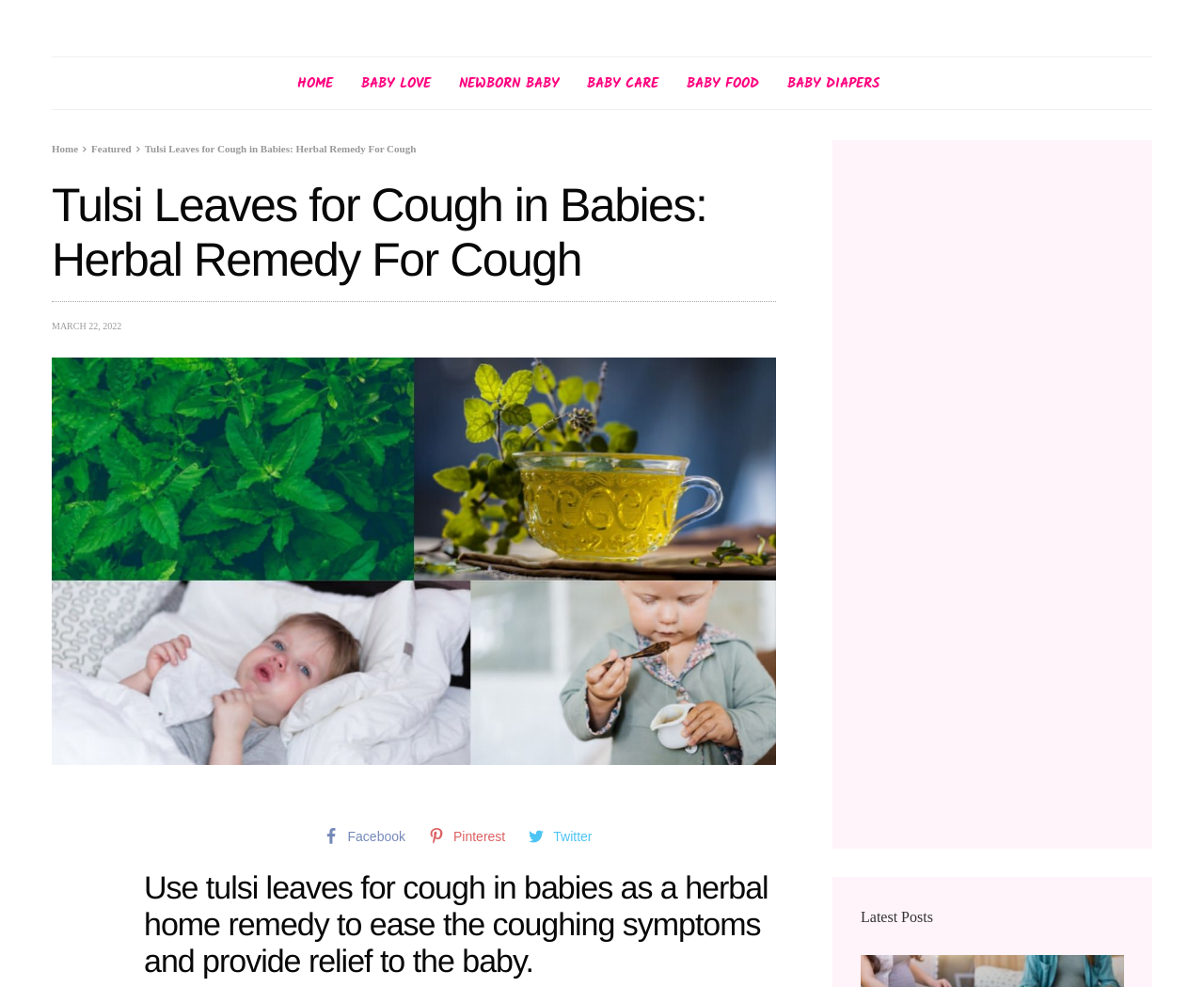Please extract the webpage's main title and generate its text content.

Tulsi Leaves for Cough in Babies: Herbal Remedy For Cough